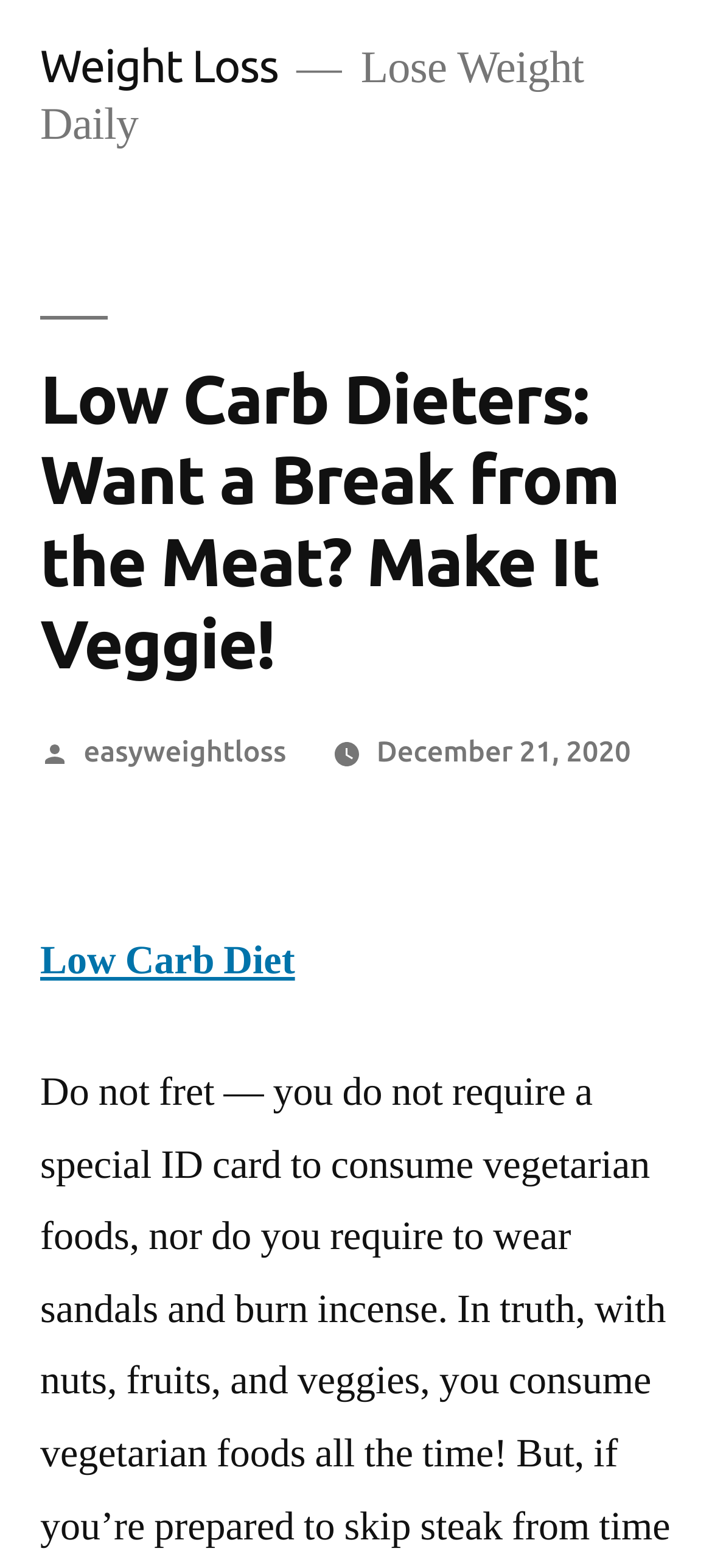Provide the bounding box coordinates of the HTML element described by the text: "easyweightloss".

[0.117, 0.468, 0.402, 0.489]